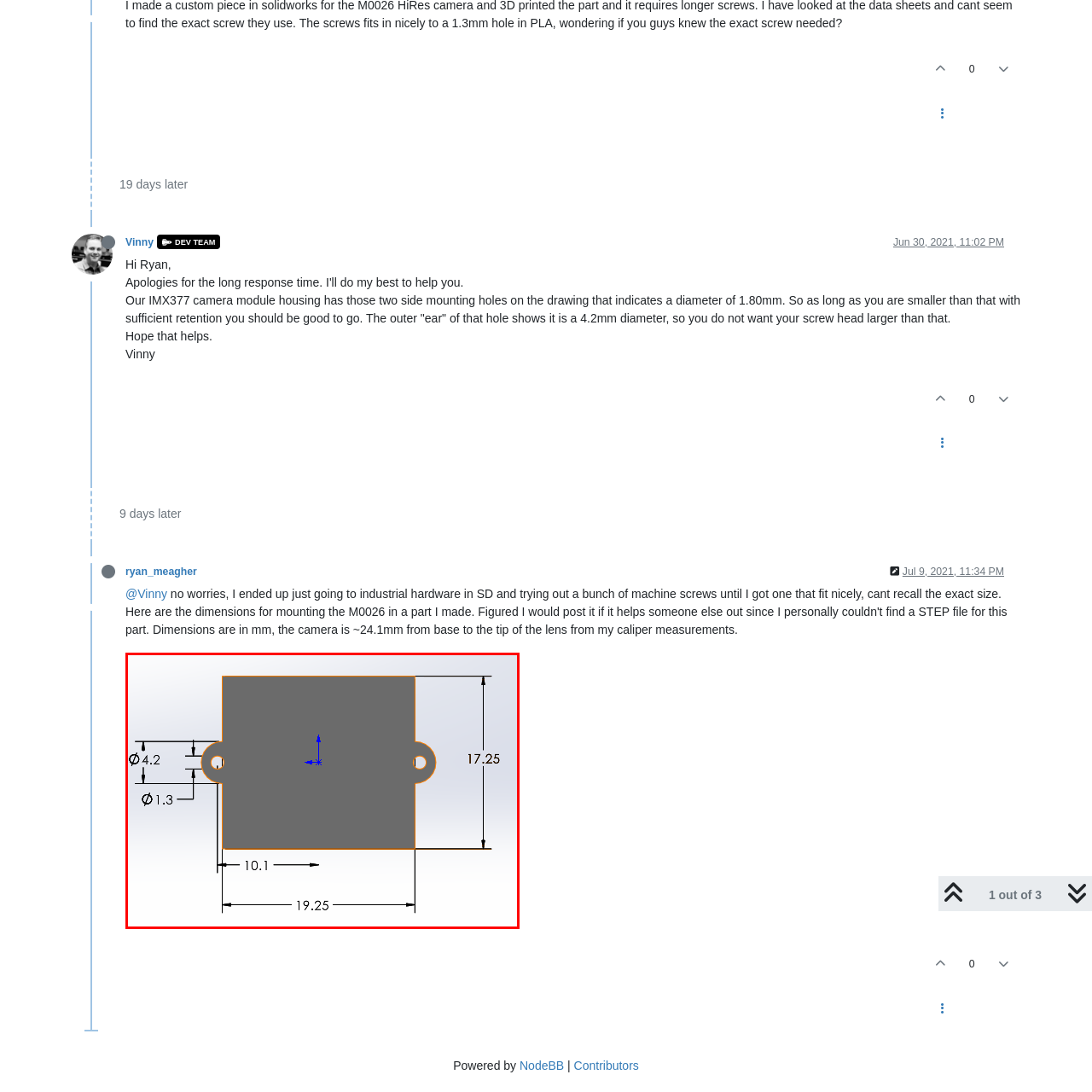Pay close attention to the image within the red perimeter and provide a detailed answer to the question that follows, using the image as your primary source: 
How many circular mounting holes are there?

The technical drawing shows two circular mounting holes, positioned symmetrically along the horizontal axis, which can be counted to determine the number of holes.